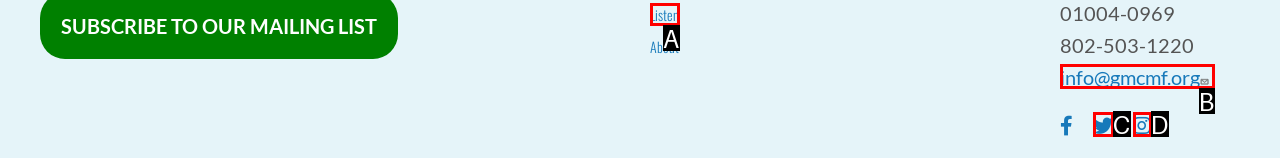Using the given description: info@gmcmf.org(link sends email), identify the HTML element that corresponds best. Answer with the letter of the correct option from the available choices.

B